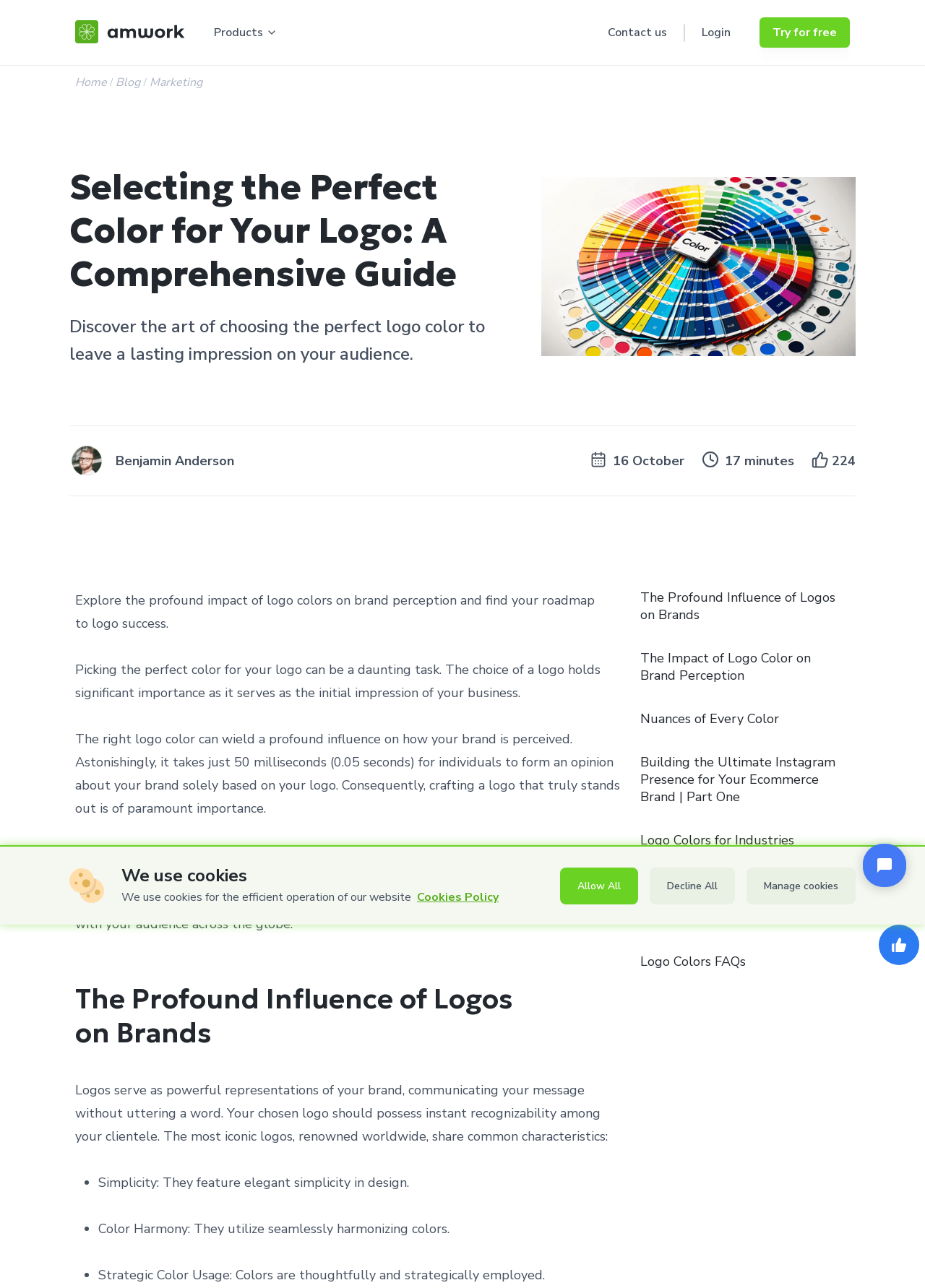Based on the element description: "Logo Colors for Industries", identify the UI element and provide its bounding box coordinates. Use four float numbers between 0 and 1, [left, top, right, bottom].

[0.683, 0.639, 0.868, 0.666]